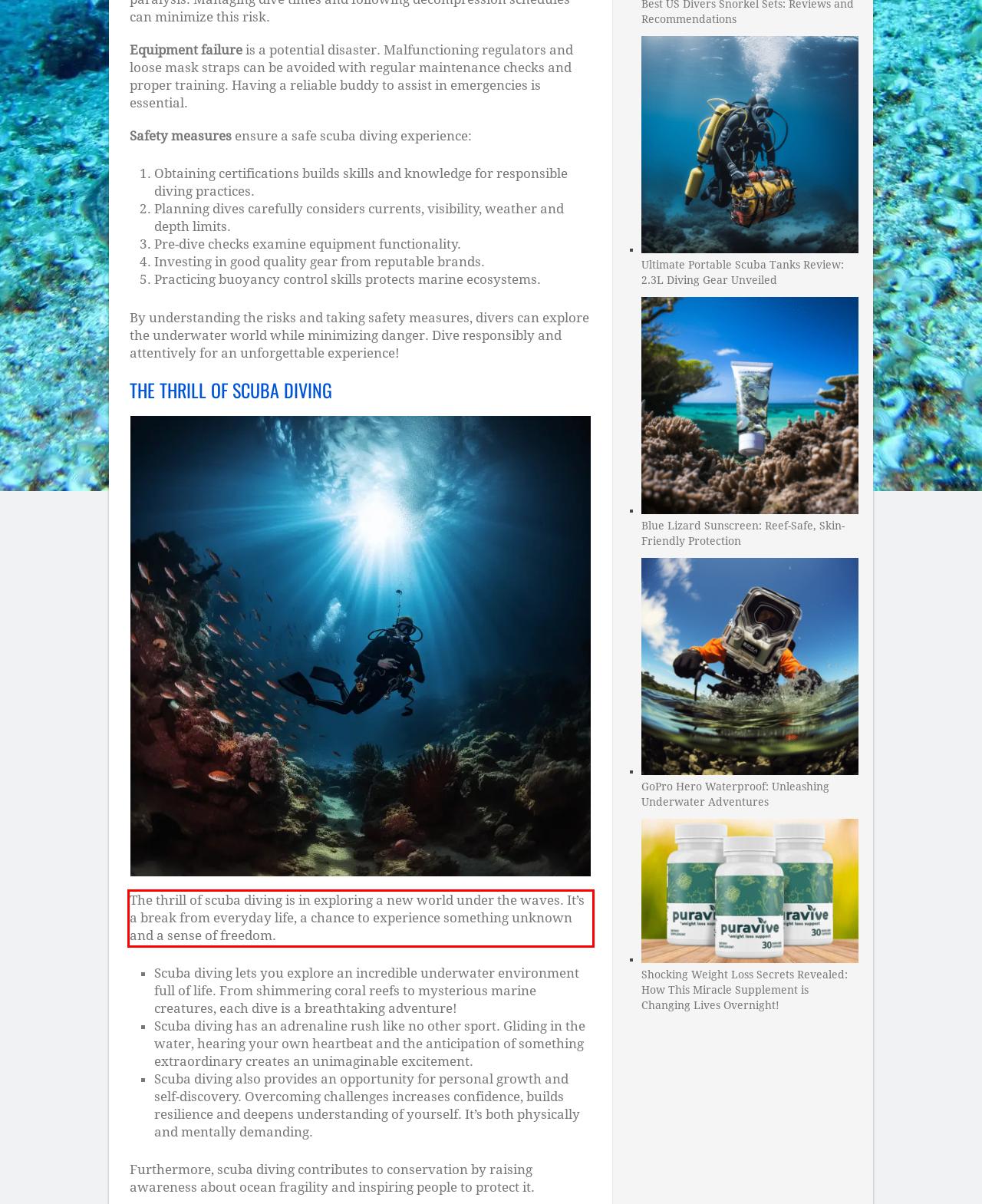You have a screenshot of a webpage with a red bounding box. Use OCR to generate the text contained within this red rectangle.

The thrill of scuba diving is in exploring a new world under the waves. It’s a break from everyday life, a chance to experience something unknown and a sense of freedom.